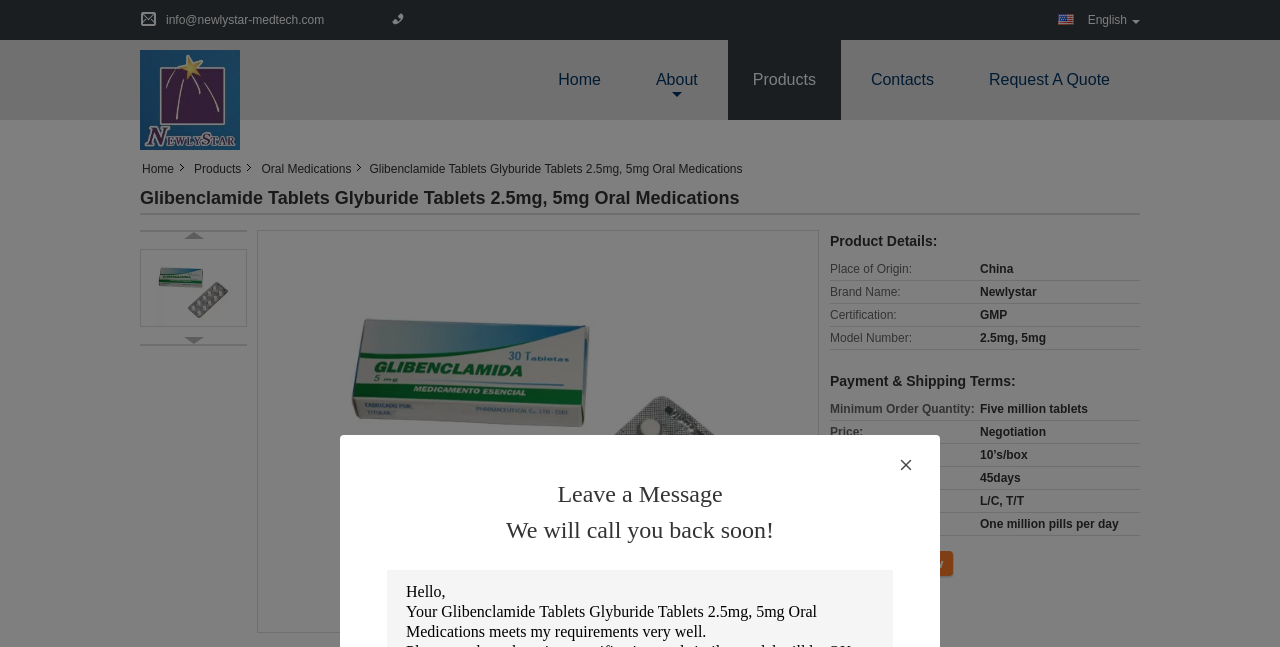Refer to the image and provide a thorough answer to this question:
What is the minimum order quantity?

The minimum order quantity can be found in the table under 'Payment & Shipping Terms' section, where it is specified as 'Five million tablets'.